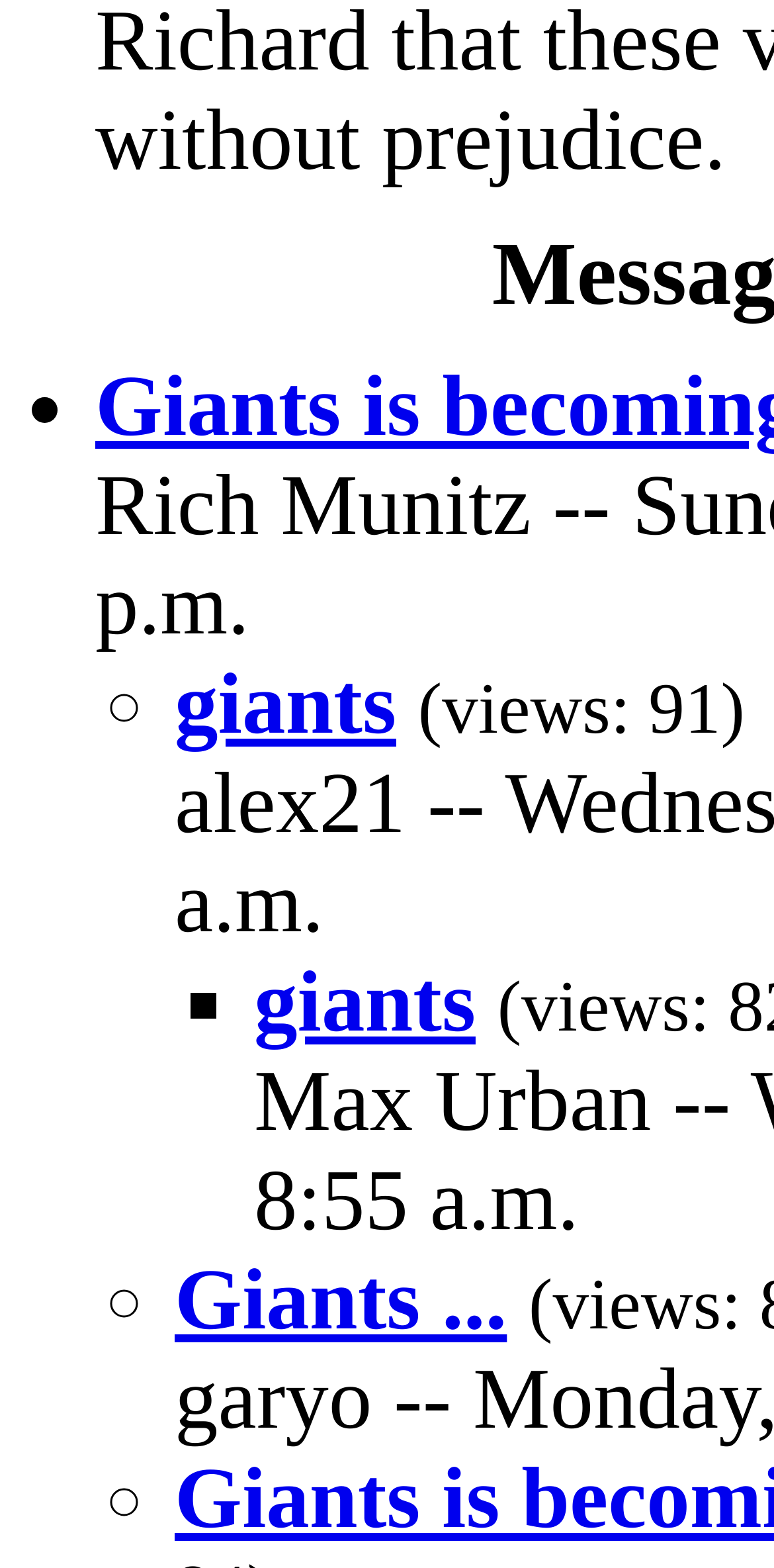Please answer the following query using a single word or phrase: 
How many list markers are there?

4